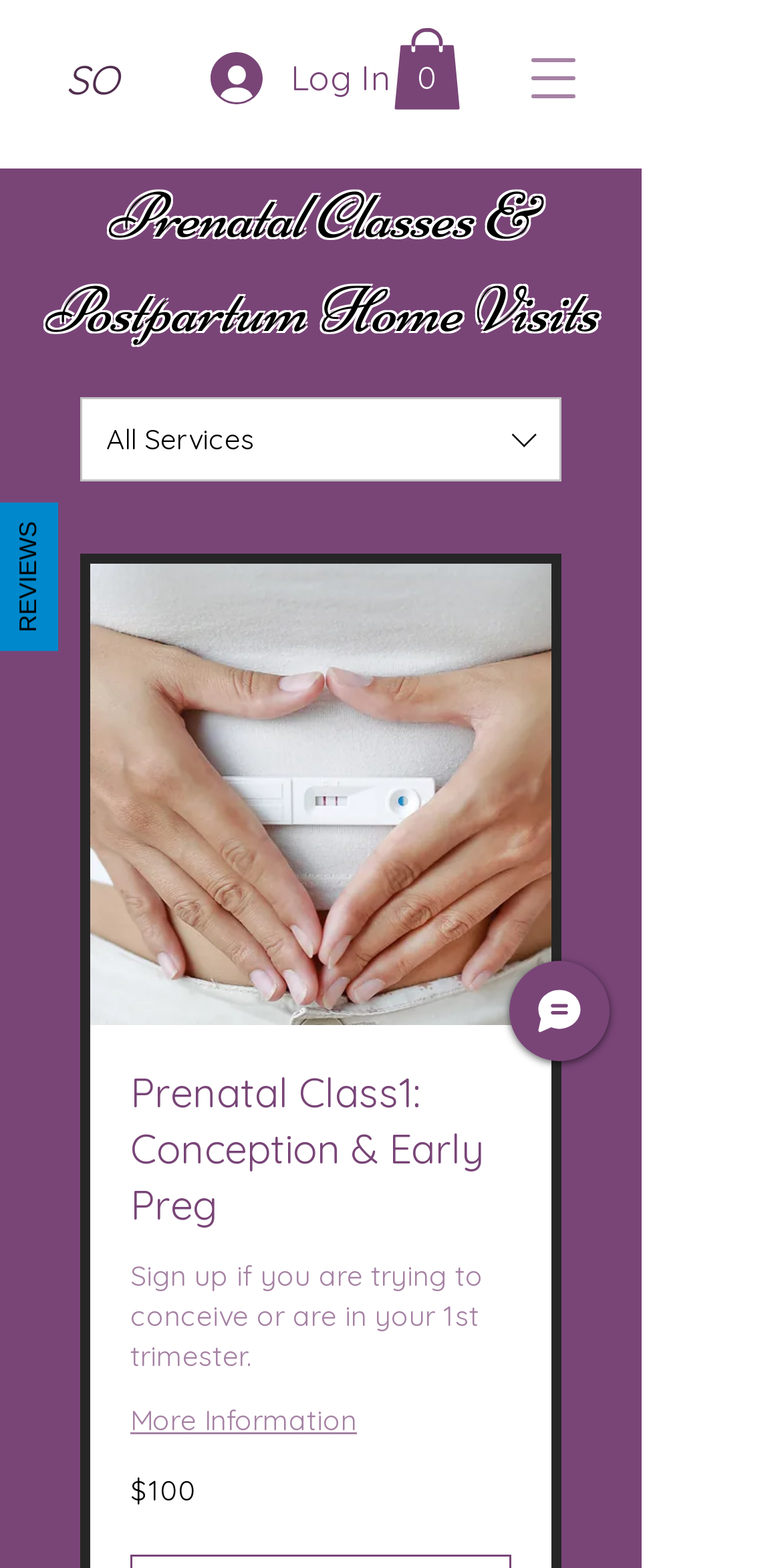Respond to the question below with a single word or phrase: How many items are in the cart?

0